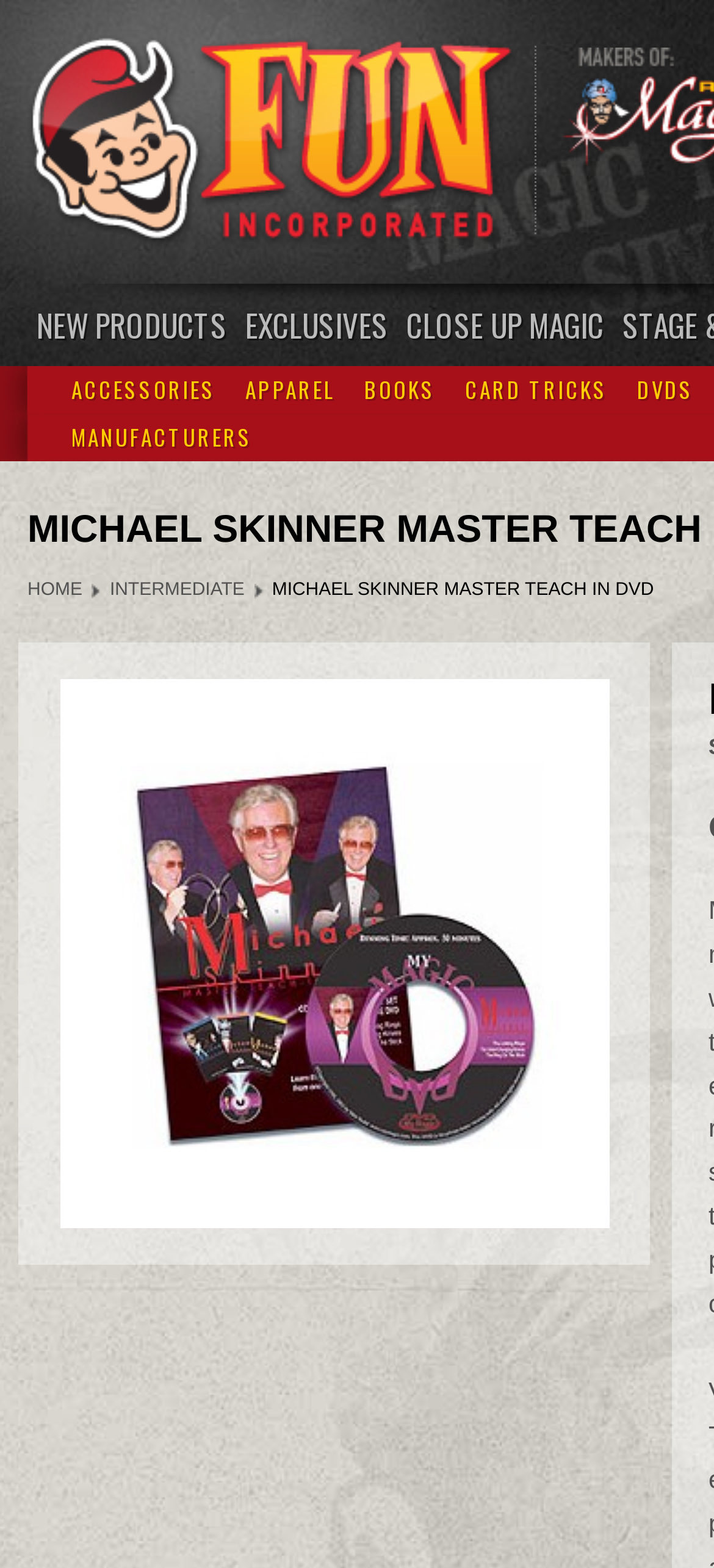Extract the heading text from the webpage.

MICHAEL SKINNER MASTER TEACH IN DVD